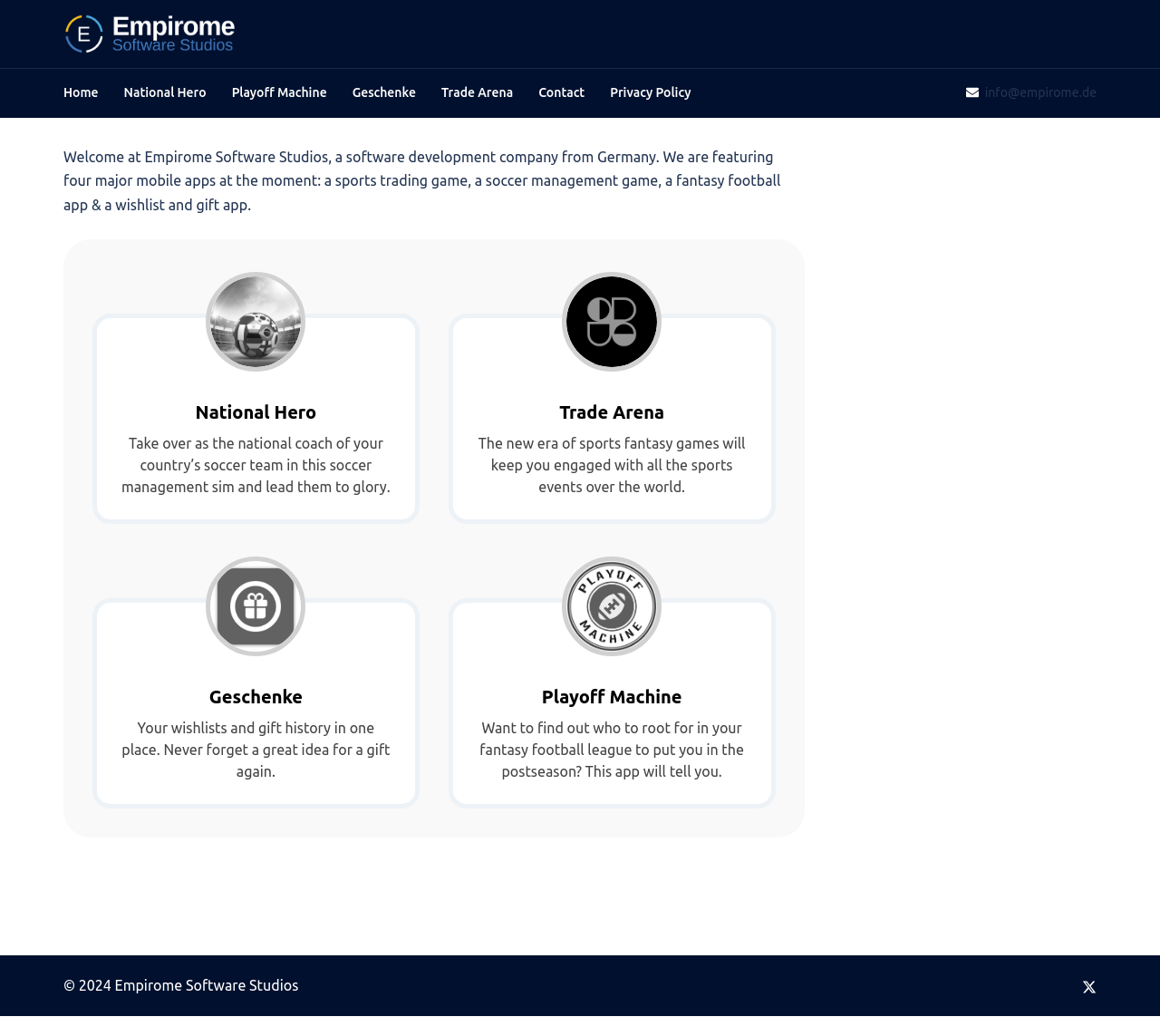What is the copyright year of Empirome Software Studios?
Based on the image, respond with a single word or phrase.

2024